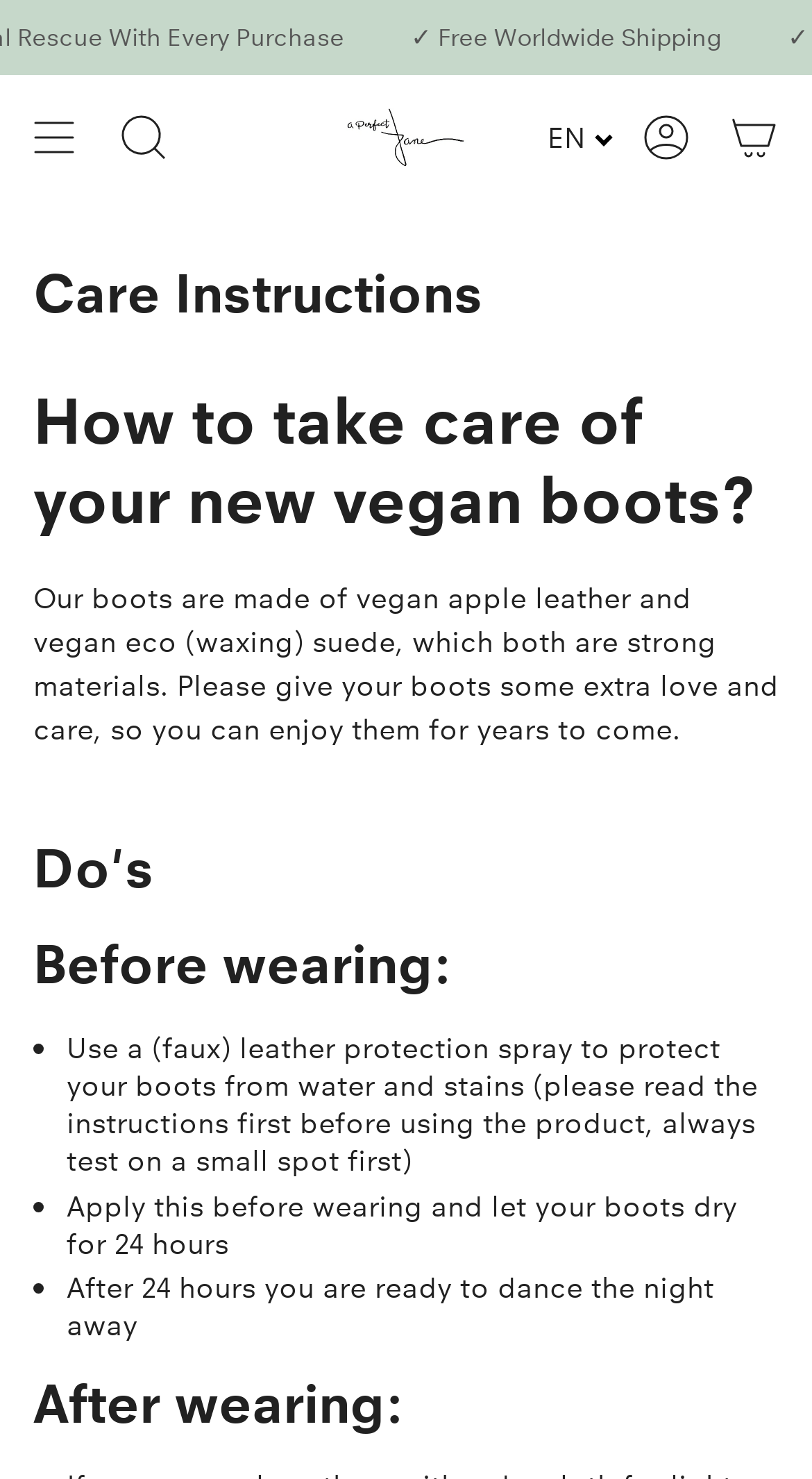Give a one-word or one-phrase response to the question:
What type of leather is used in the boots?

Vegan apple leather